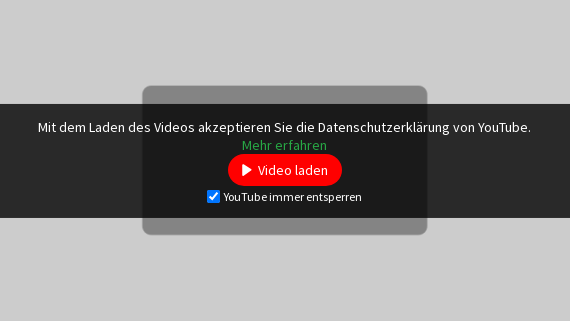Create a detailed narrative that captures the essence of the image.

The image displays a user interface prompt from YouTube, indicating that in order to load the video, the user must accept YouTube's privacy policy. It presents a dark overlay with the following elements: a notification in German that reads, "Mit dem Laden des Videos akzeptieren Sie die Datenschutzerklärung von YouTube," which translates to "By loading the video, you accept YouTube's privacy policy." 

Below this message, there's a green link labeled "Mehr erfahren," translating to "Learn more," inviting viewers to find further information. A prominent red button labeled "Video laden," meaning "Load video," is centrally positioned, urging the user to proceed. Additionally, there's a checkbox stating "YouTube immer entsperren," which means "Always unlock YouTube," ensuring that users can choose to bypass this prompt in future interactions. This visual arrangement prioritizes user consent while guiding them to engage with the video content.